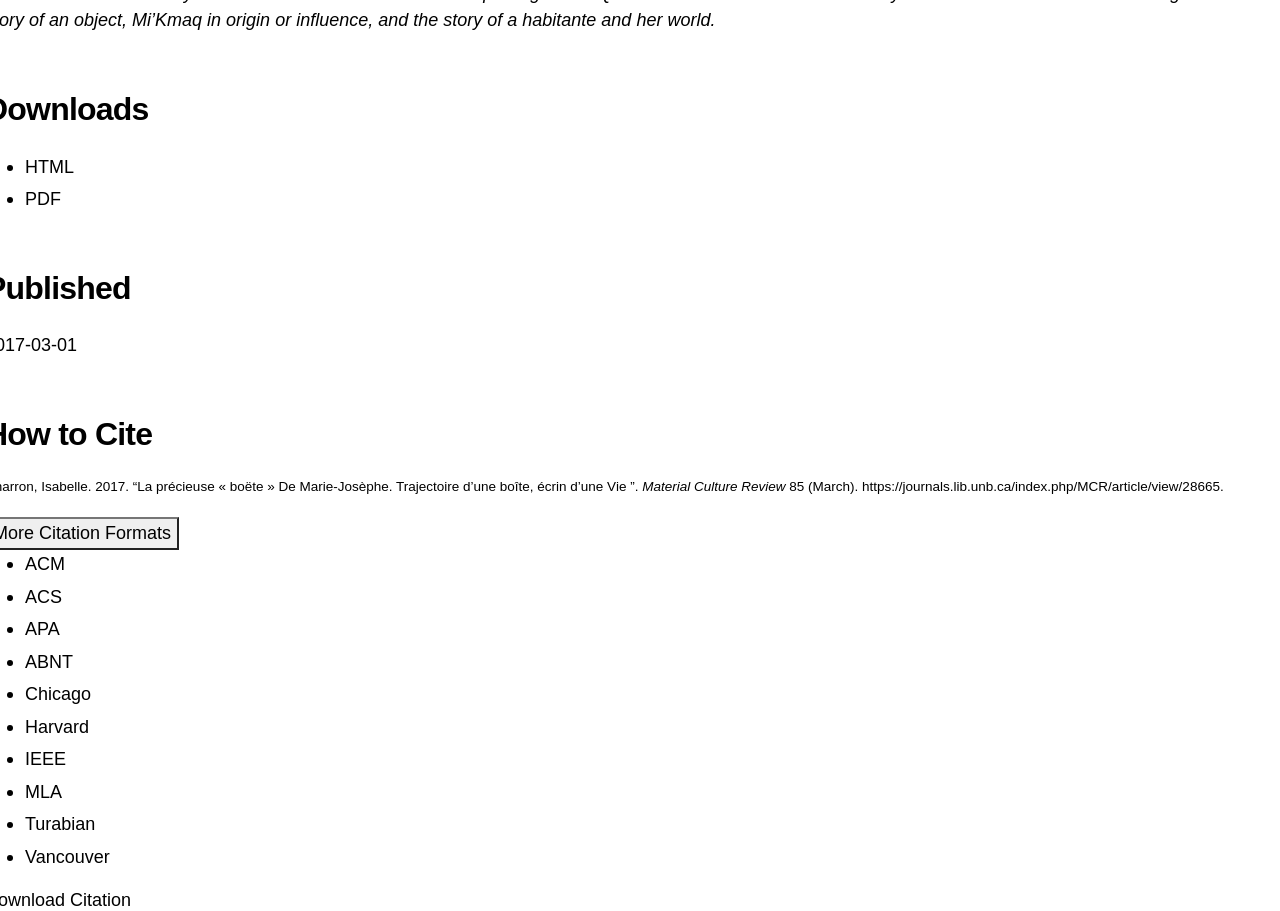Answer the following in one word or a short phrase: 
What is the purpose of the links with citation styles?

To generate citations